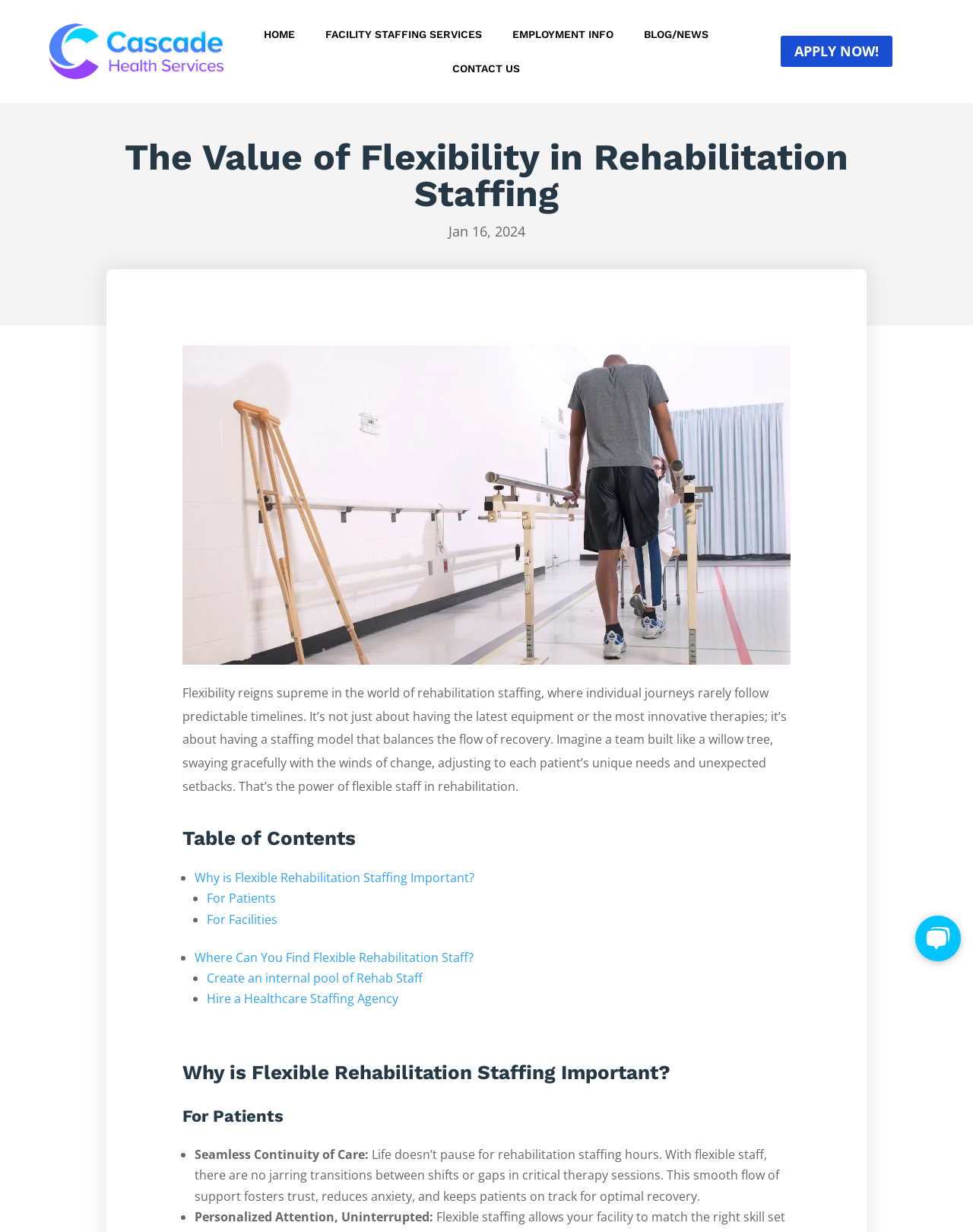Please determine the bounding box coordinates of the area that needs to be clicked to complete this task: 'Go to 'HOME''. The coordinates must be four float numbers between 0 and 1, formatted as [left, top, right, bottom].

None